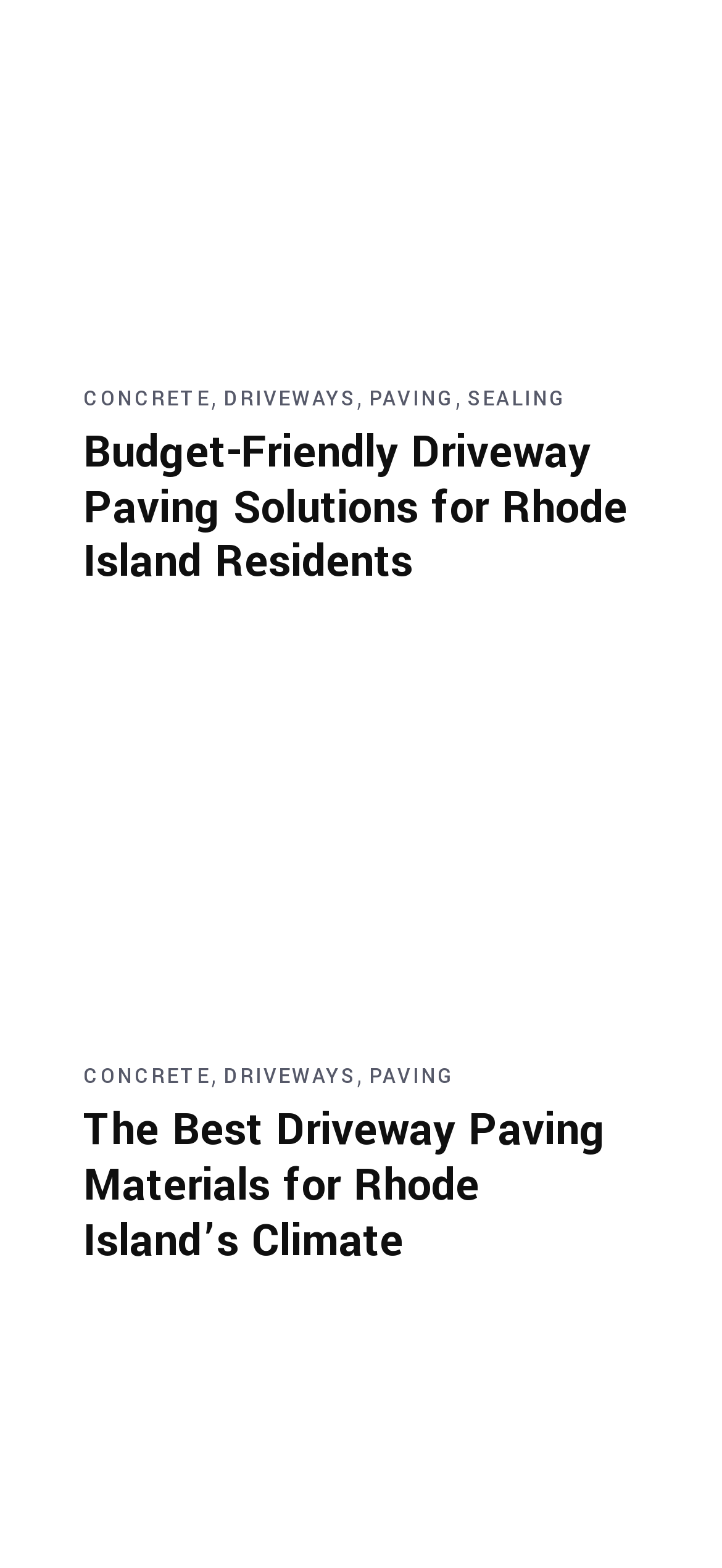Determine the bounding box coordinates of the section I need to click to execute the following instruction: "Click on 'CONCRETE'". Provide the coordinates as four float numbers between 0 and 1, i.e., [left, top, right, bottom].

[0.115, 0.245, 0.291, 0.263]